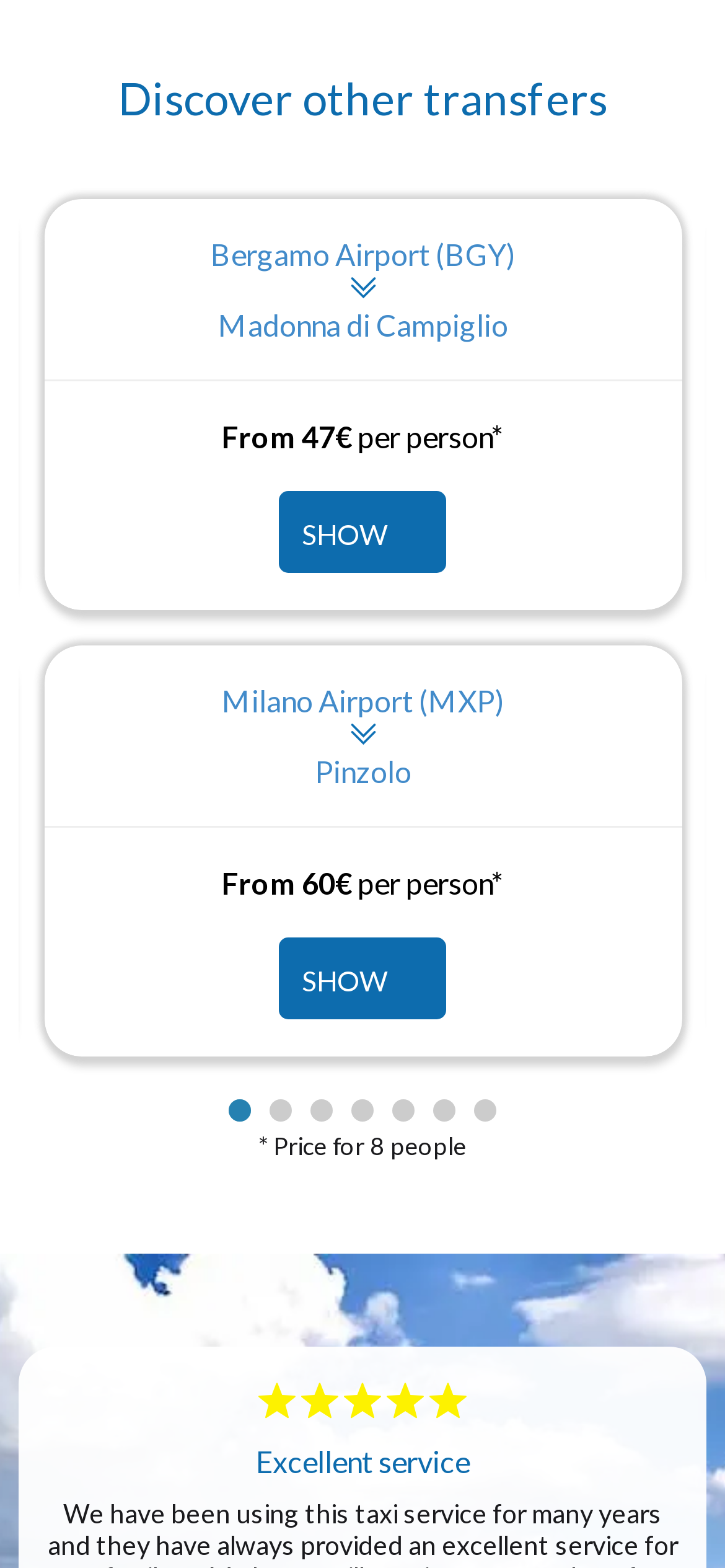Refer to the screenshot and give an in-depth answer to this question: What is the starting price for a transfer from Bergamo Airport to Madonna di Campiglio?

I found the answer by looking at the link 'Bergamo Airport (BGY) Madonna di Campiglio From 47€ per person* SHOW vai' which contains the price information.